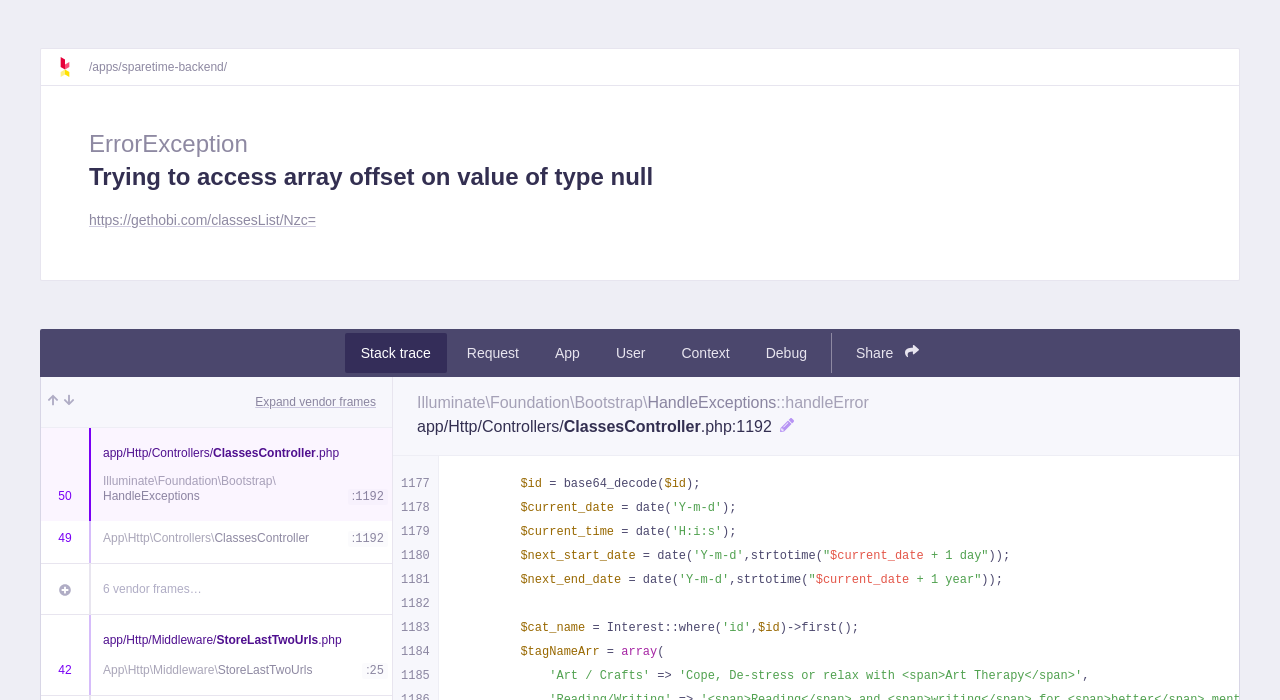What is the error type?
Examine the image and give a concise answer in one word or a short phrase.

ErrorException